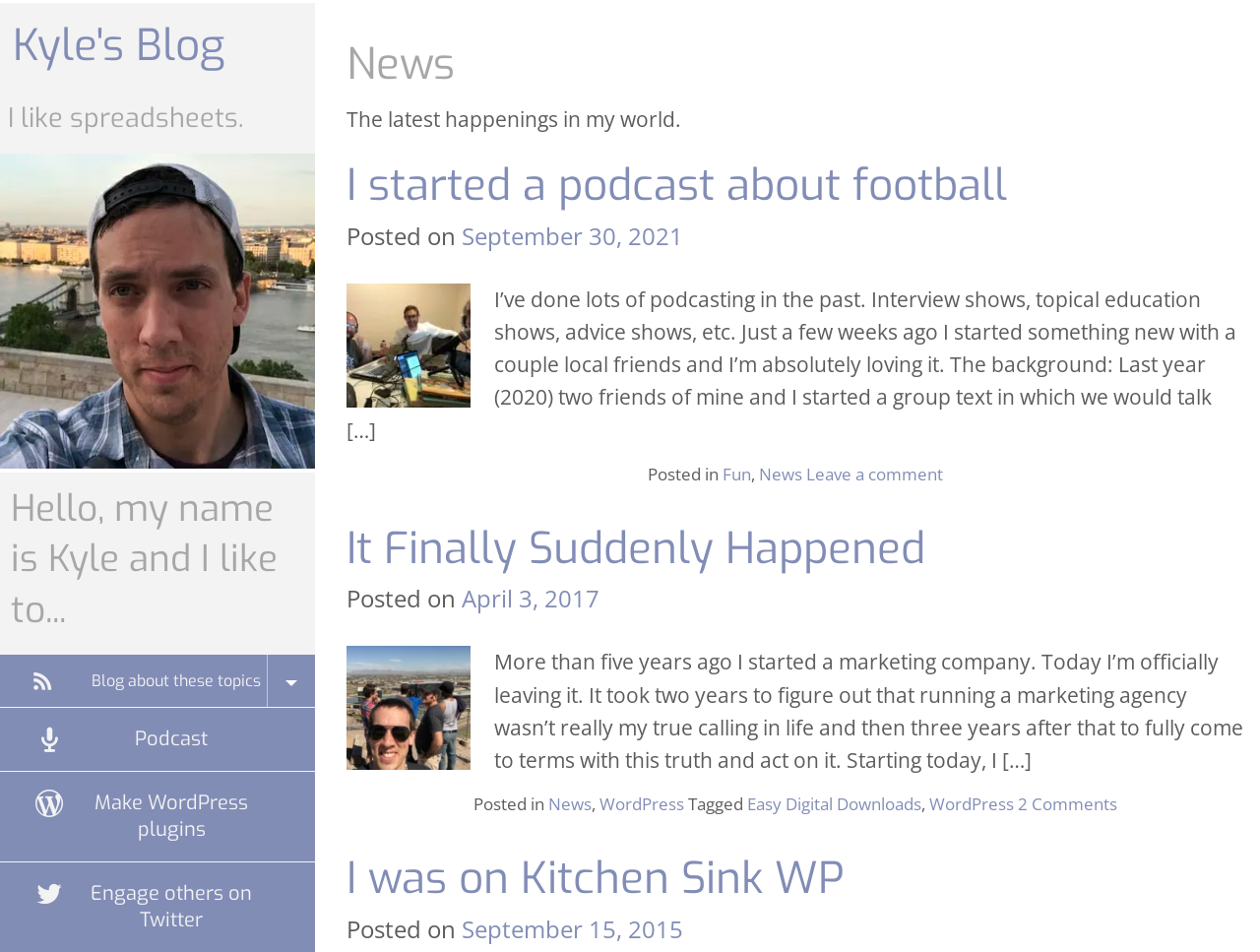Respond to the question below with a single word or phrase:
What is the date of the second article?

April 3, 2017